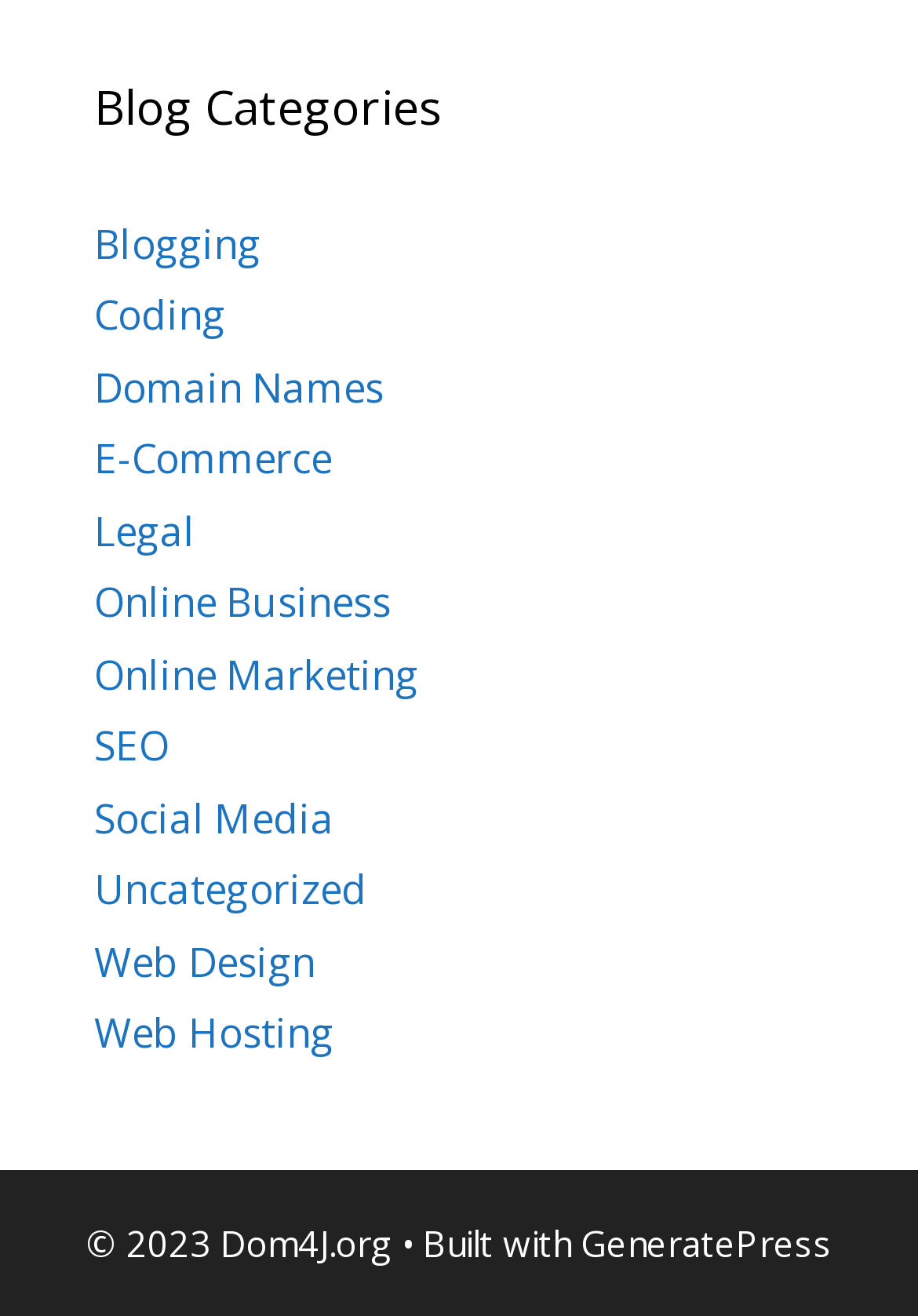What is the name of the theme used to build the webpage?
Give a single word or phrase as your answer by examining the image.

GeneratePress